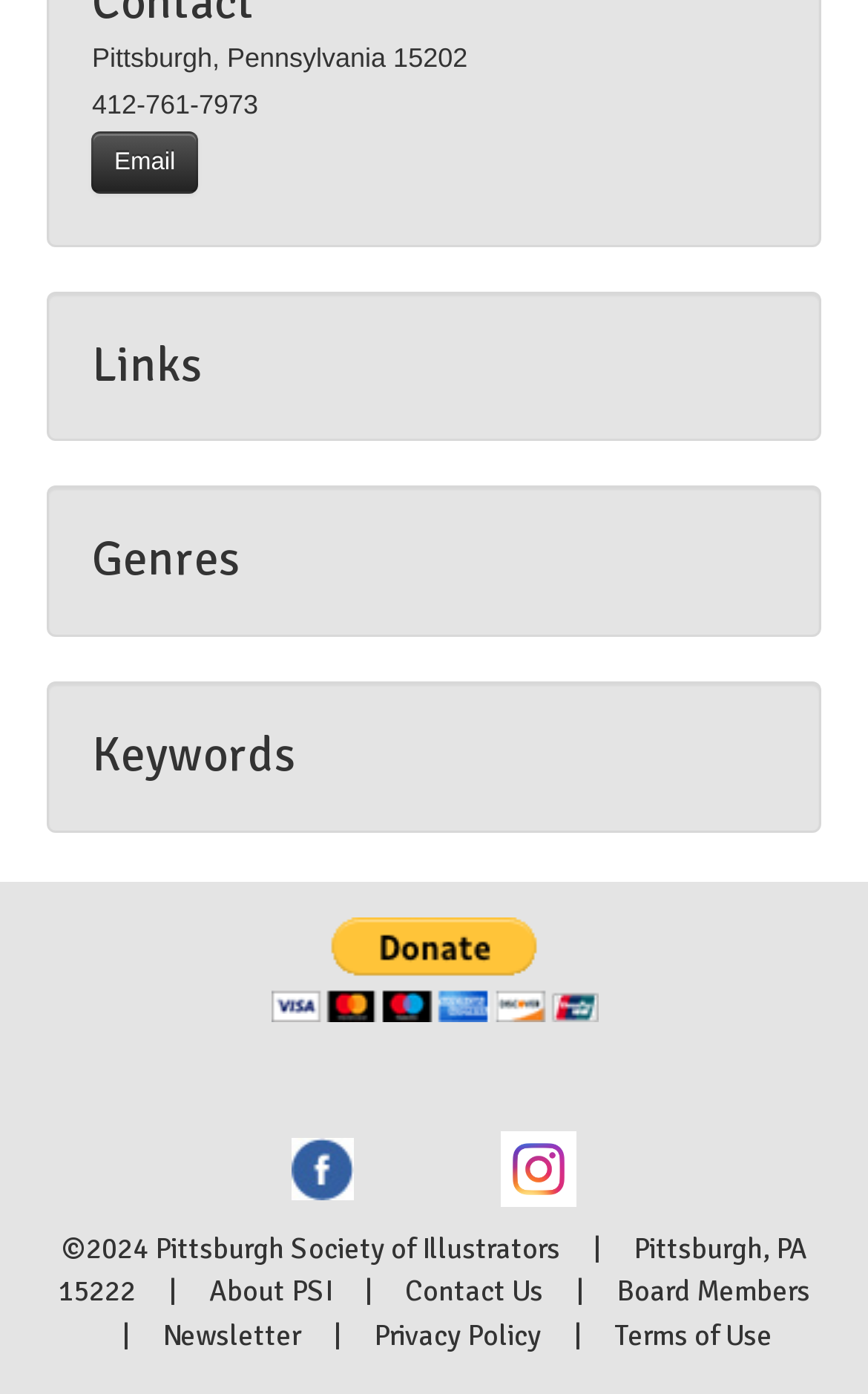Calculate the bounding box coordinates of the UI element given the description: "Terms of Use".

[0.708, 0.945, 0.89, 0.971]